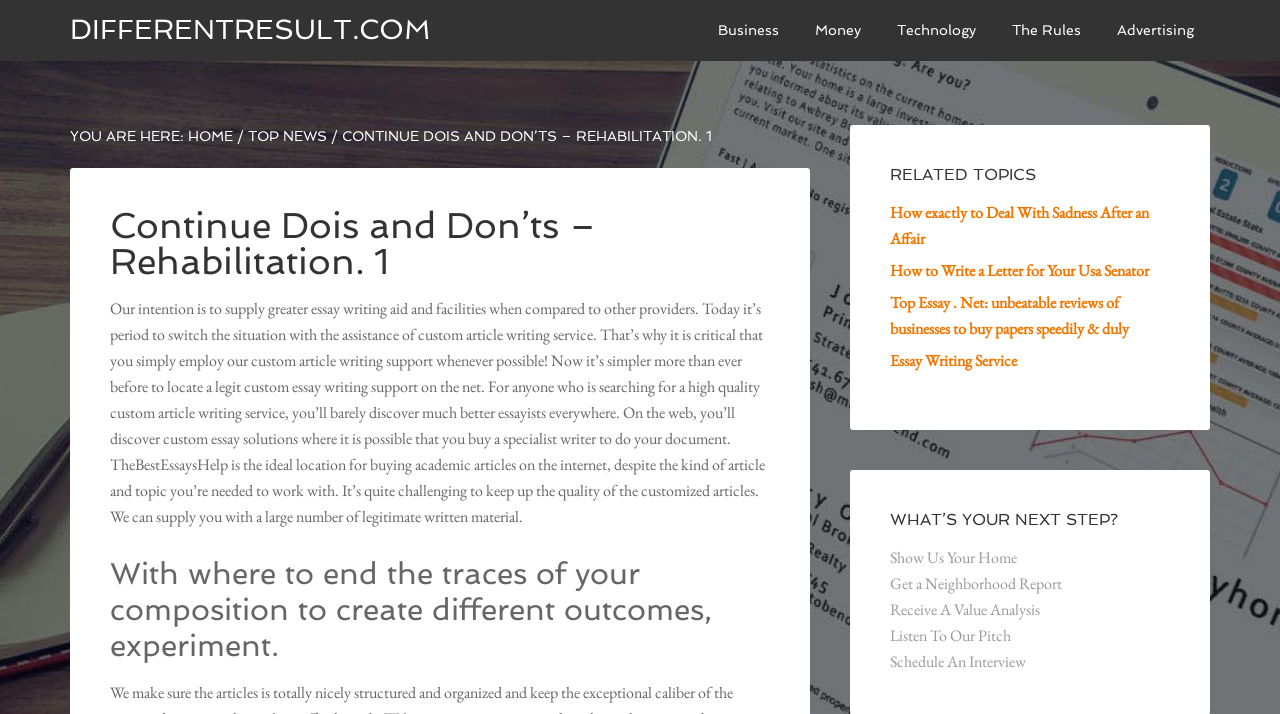What is the next step suggested to users?
Using the details shown in the screenshot, provide a comprehensive answer to the question.

Under the heading 'WHAT’S YOUR NEXT STEP?', there are several options listed, including 'Show Us Your Home', 'Get a Neighborhood Report', 'Receive A Value Analysis', 'Listen To Our Pitch', and 'Schedule An Interview'. The first option listed is 'Show Us Your Home'.